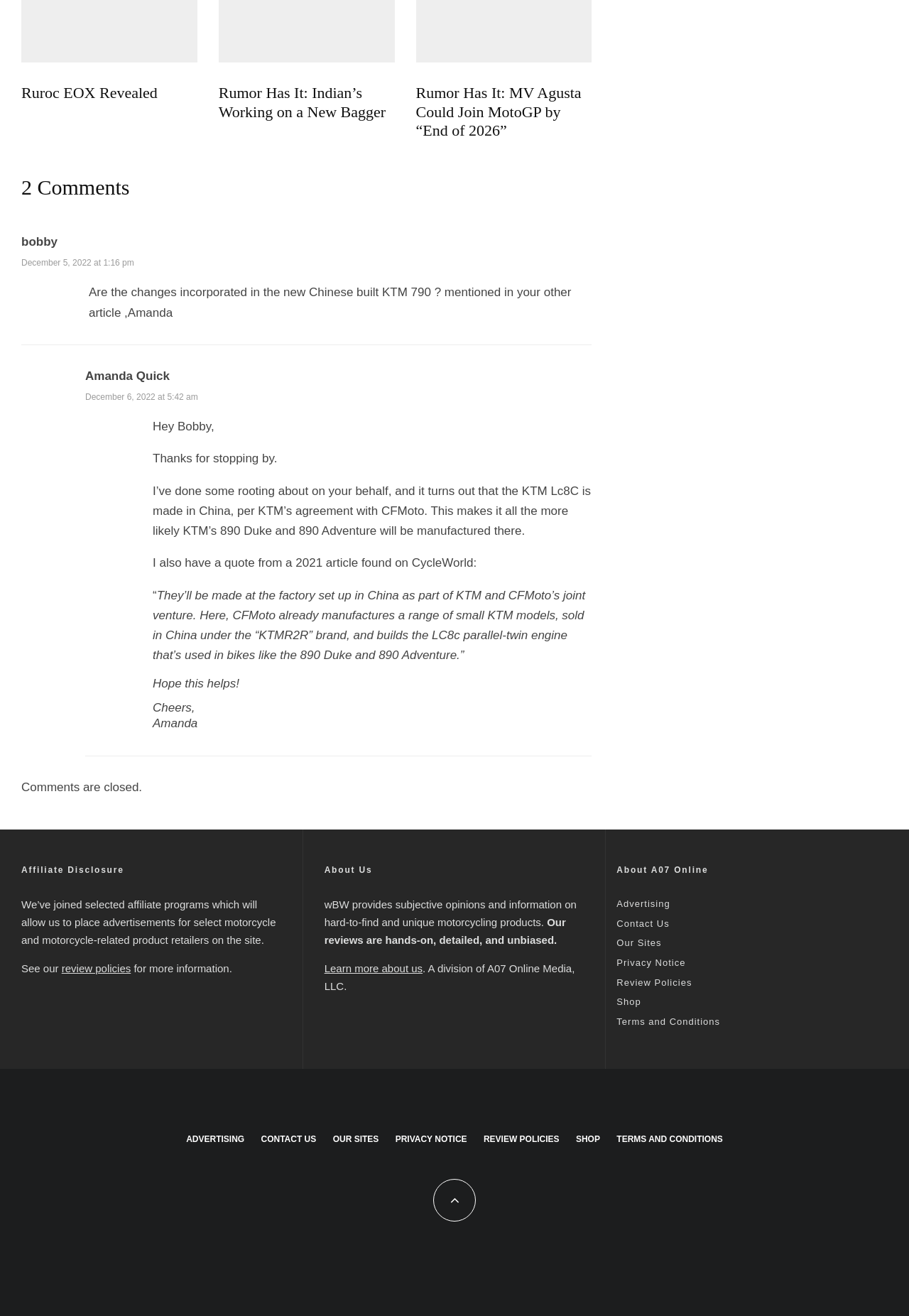Determine the coordinates of the bounding box that should be clicked to complete the instruction: "Contact the website". The coordinates should be represented by four float numbers between 0 and 1: [left, top, right, bottom].

[0.678, 0.698, 0.736, 0.706]